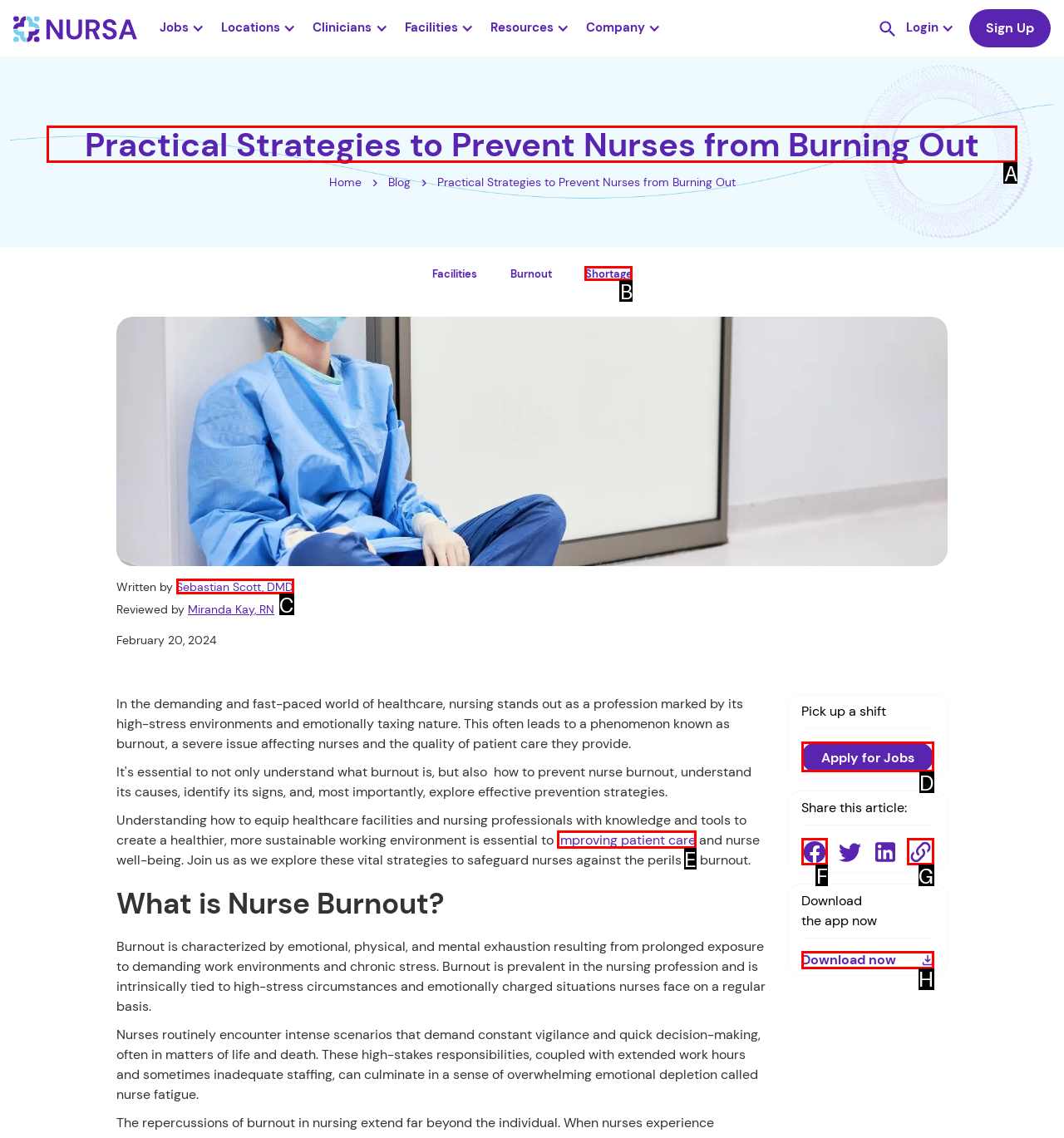Determine the HTML element to be clicked to complete the task: Read the 'Practical Strategies to Prevent Nurses from Burning Out' article. Answer by giving the letter of the selected option.

A